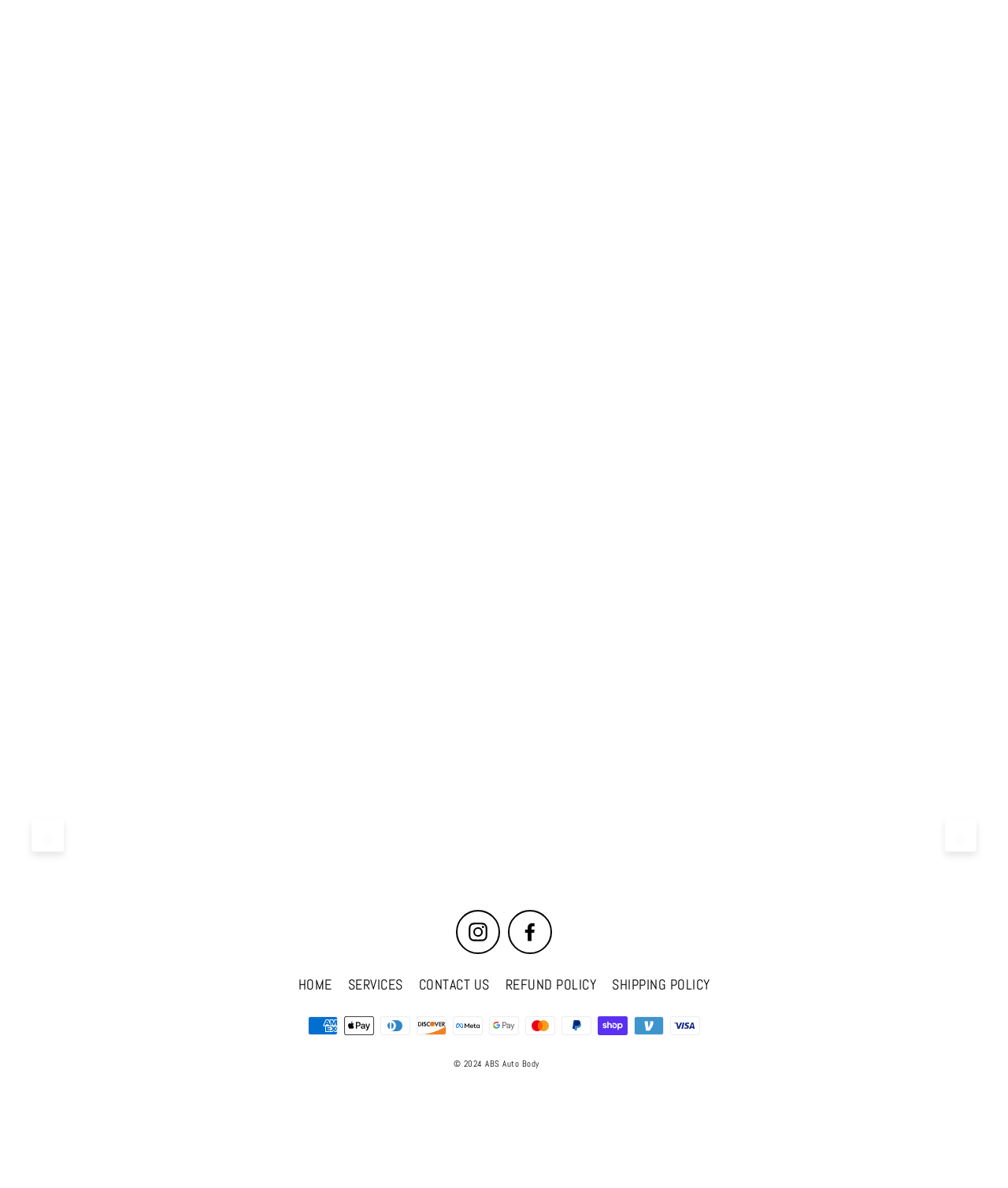Find the bounding box coordinates for the area that should be clicked to accomplish the instruction: "Go to HOME page".

[0.288, 0.816, 0.337, 0.842]